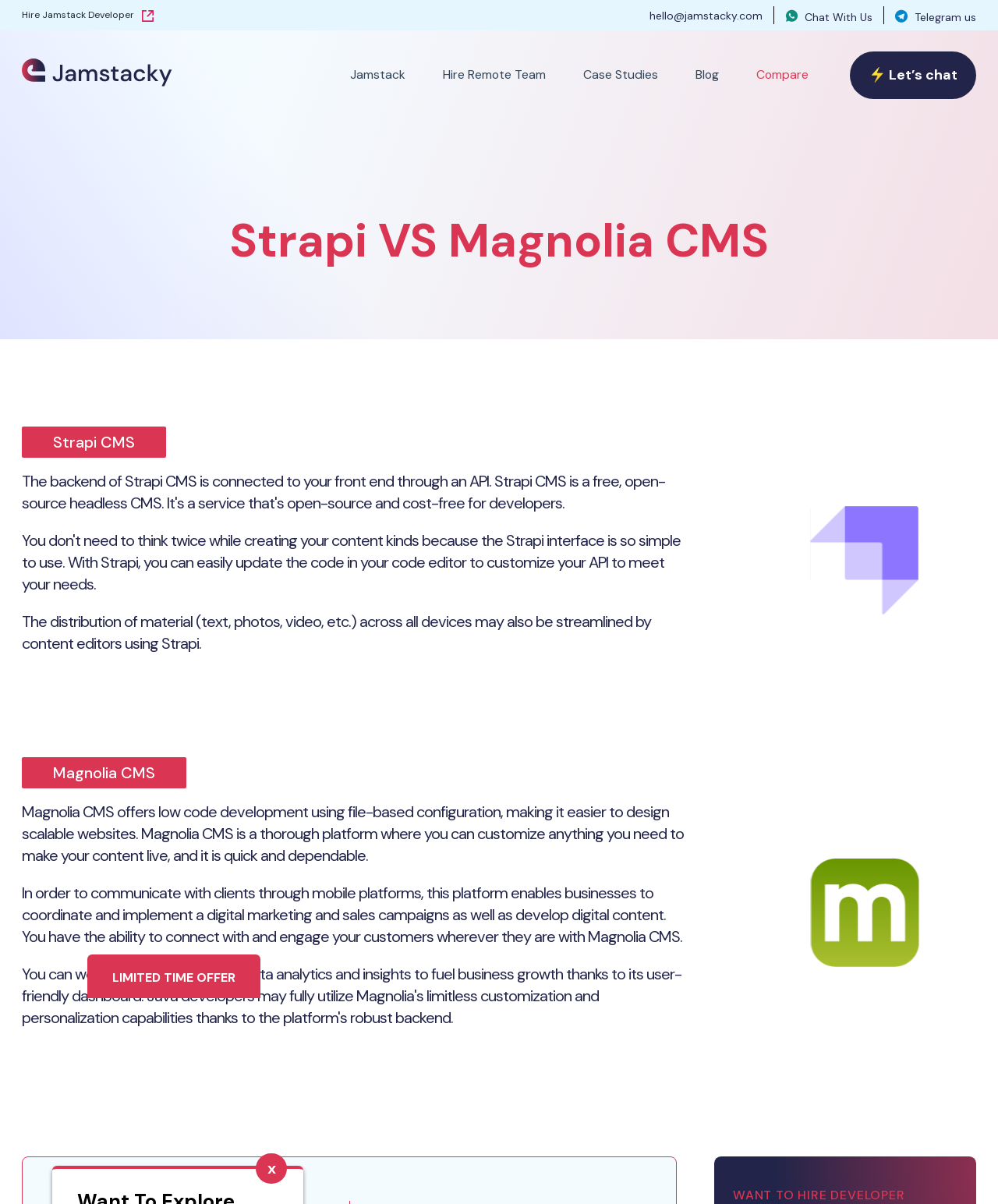What is the purpose of Magnolia CMS?
Respond with a short answer, either a single word or a phrase, based on the image.

To design scalable websites